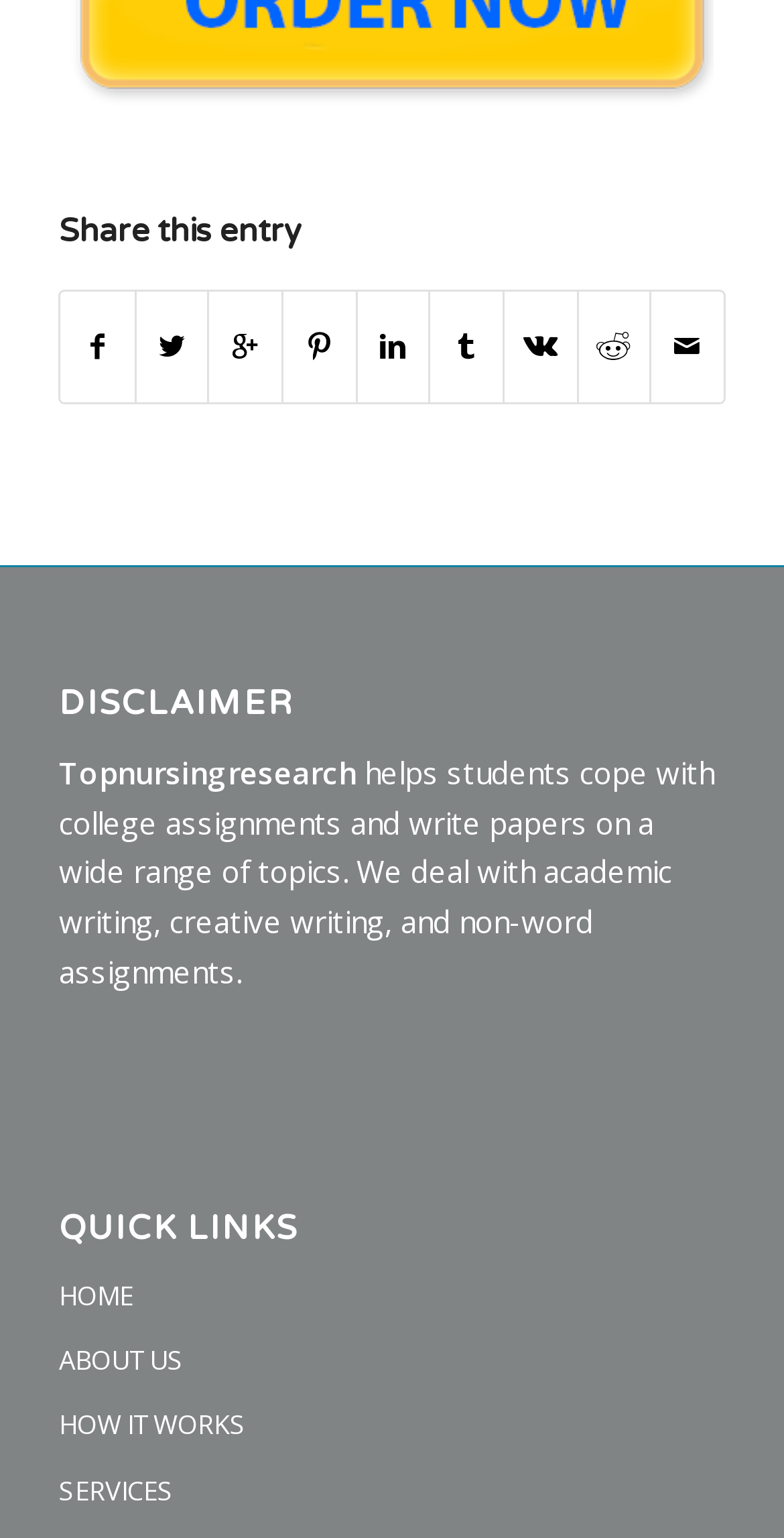What is the purpose of Topnursingresearch?
Deliver a detailed and extensive answer to the question.

Based on the static text on the webpage, Topnursingresearch helps students cope with college assignments and write papers on a wide range of topics, including academic writing, creative writing, and non-word assignments.